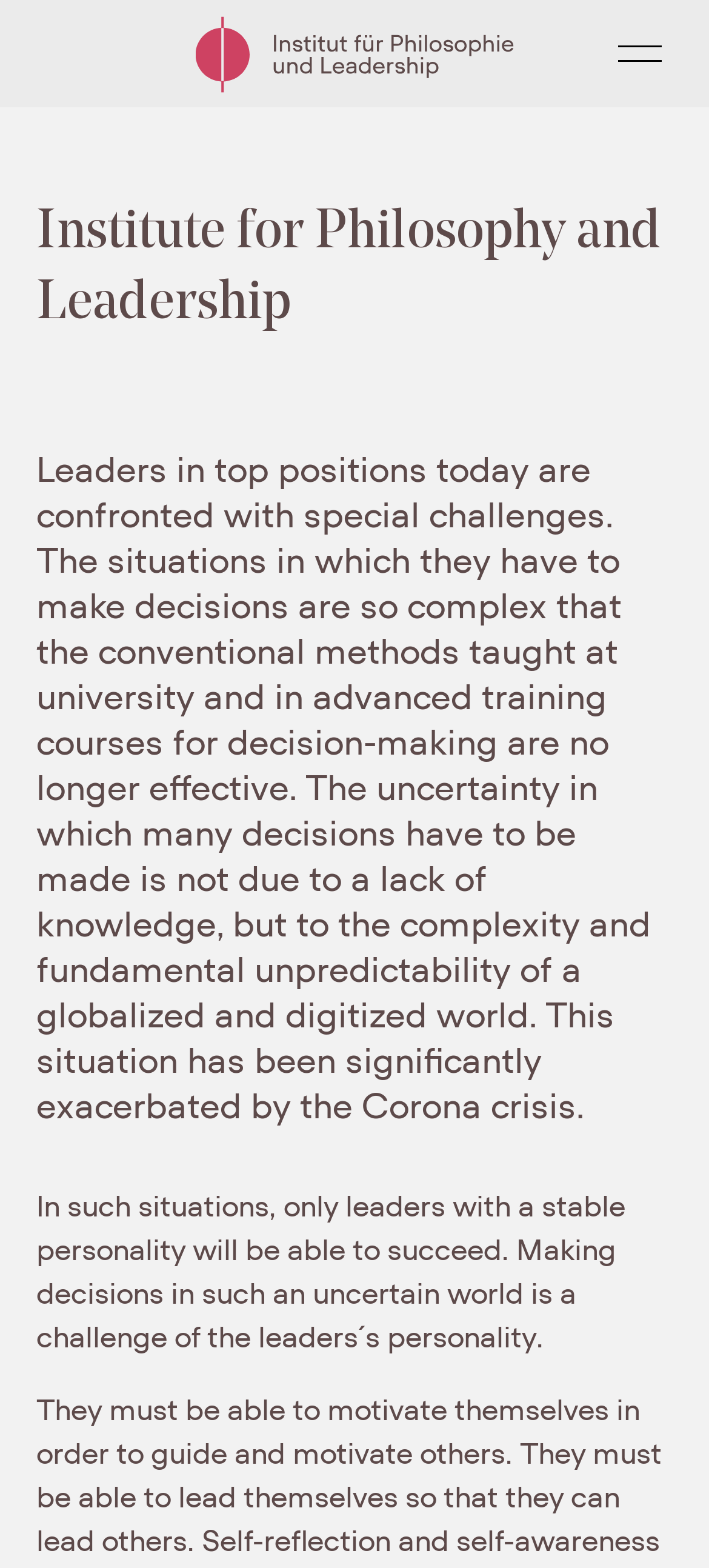Please give a one-word or short phrase response to the following question: 
What is the phone number of the institute?

Not provided